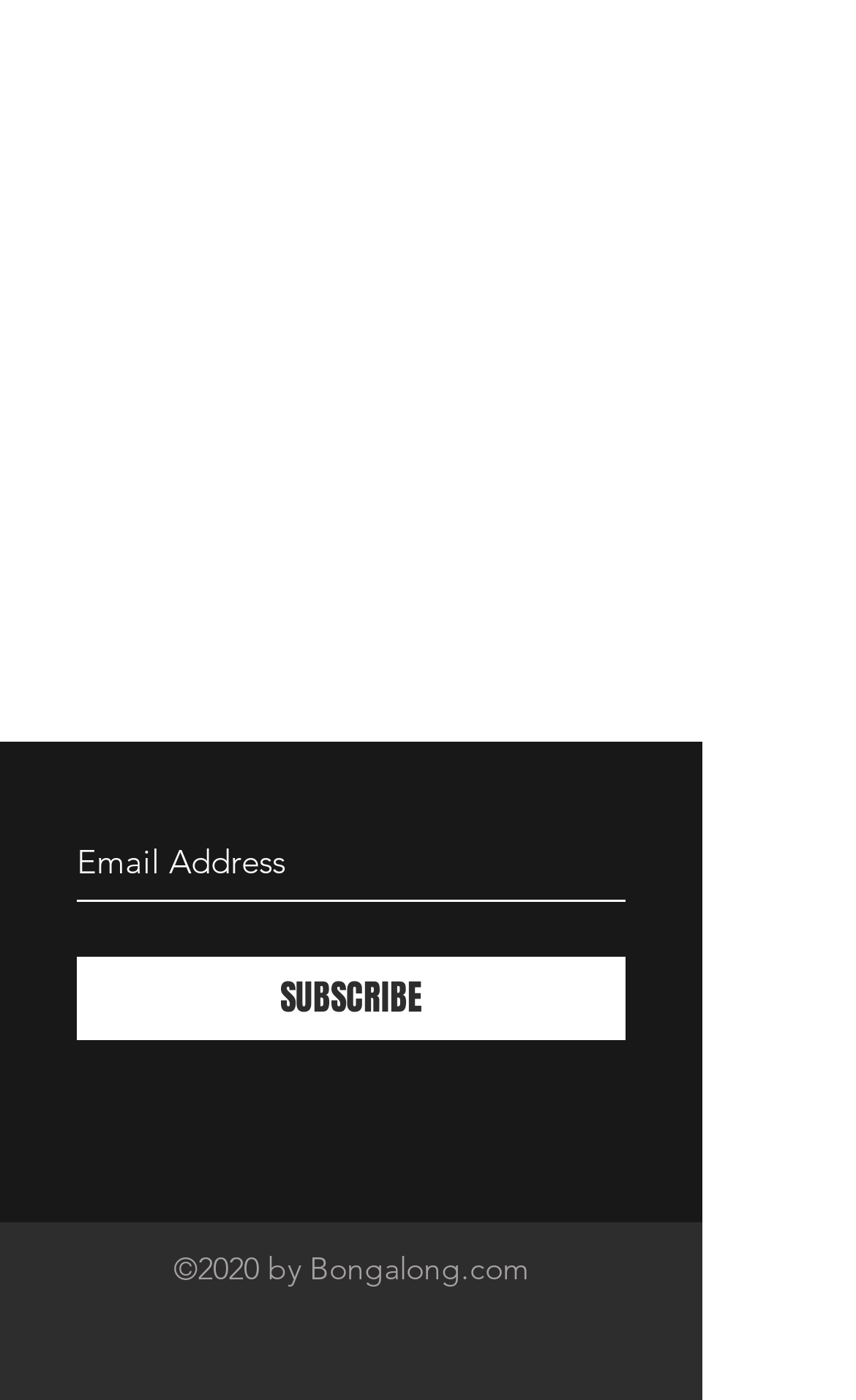What is the purpose of the textbox?
Please give a detailed and elaborate answer to the question.

The textbox is labeled as 'Email Address' and is required, indicating that it is used to input an email address, likely for subscription or newsletter purposes.